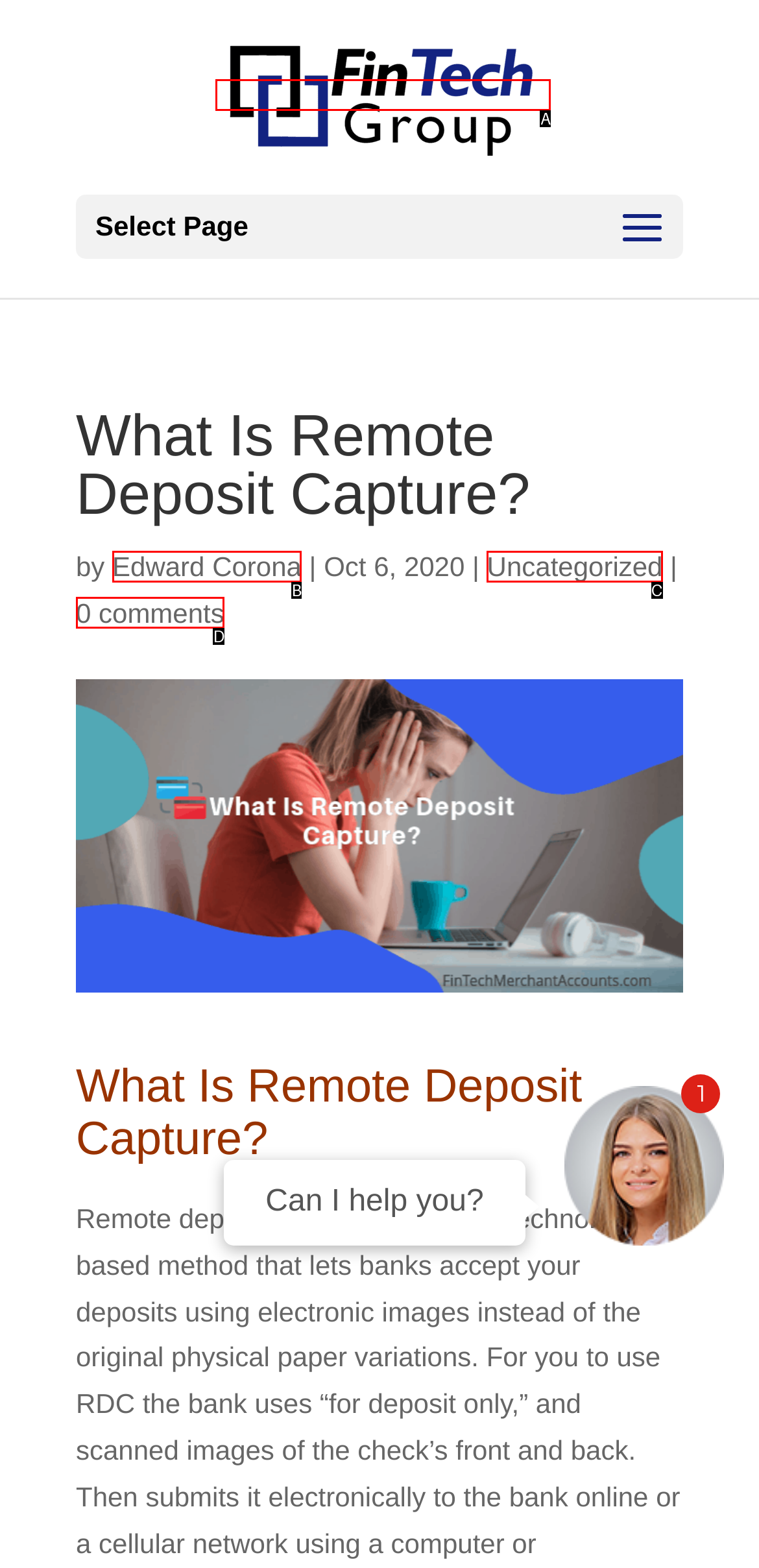Choose the HTML element that corresponds to the description: Uncategorized
Provide the answer by selecting the letter from the given choices.

C